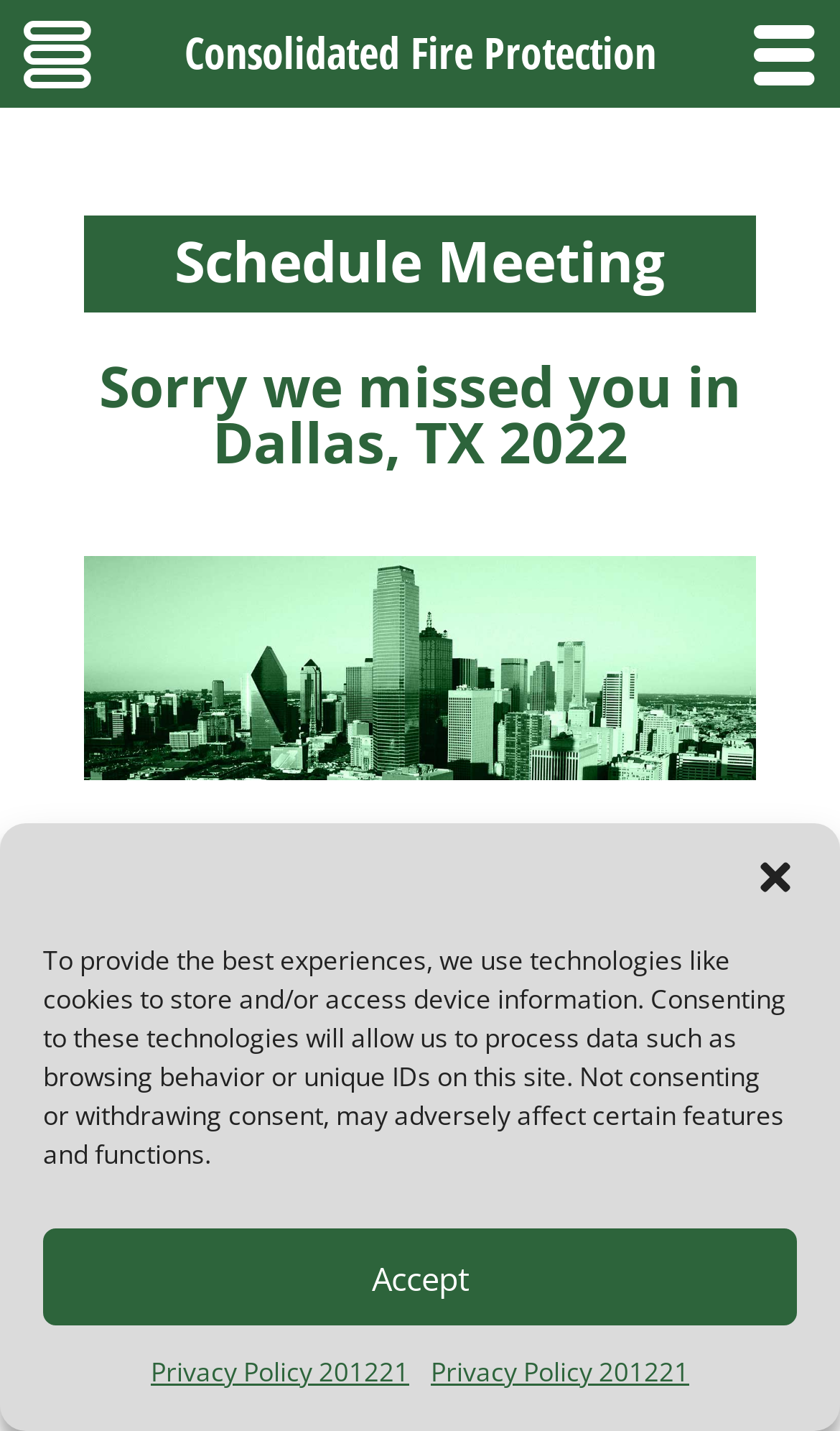Give a one-word or short phrase answer to this question: 
How can the user schedule a meeting?

By clicking the link